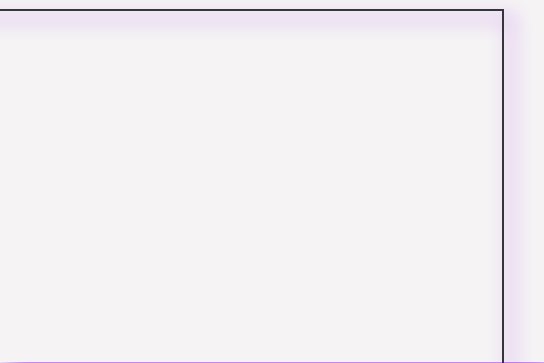Provide an extensive narrative of what is shown in the image.

The image features dynamic performances at the Music Gallery, showcasing two prominent acts. The first captures a violinist, deeply engaged in their craft, performing against a backdrop of projected images that enhance the visual and emotional impact of the music. The second showcases a vocalist adorned in colorful clothing, creating a vibrant atmosphere in front of an artistic fabric backdrop. This celebration of sound and creativity reflects the Music Gallery's commitment to artistic experimentation and community engagement in Toronto's vibrant cultural scene.